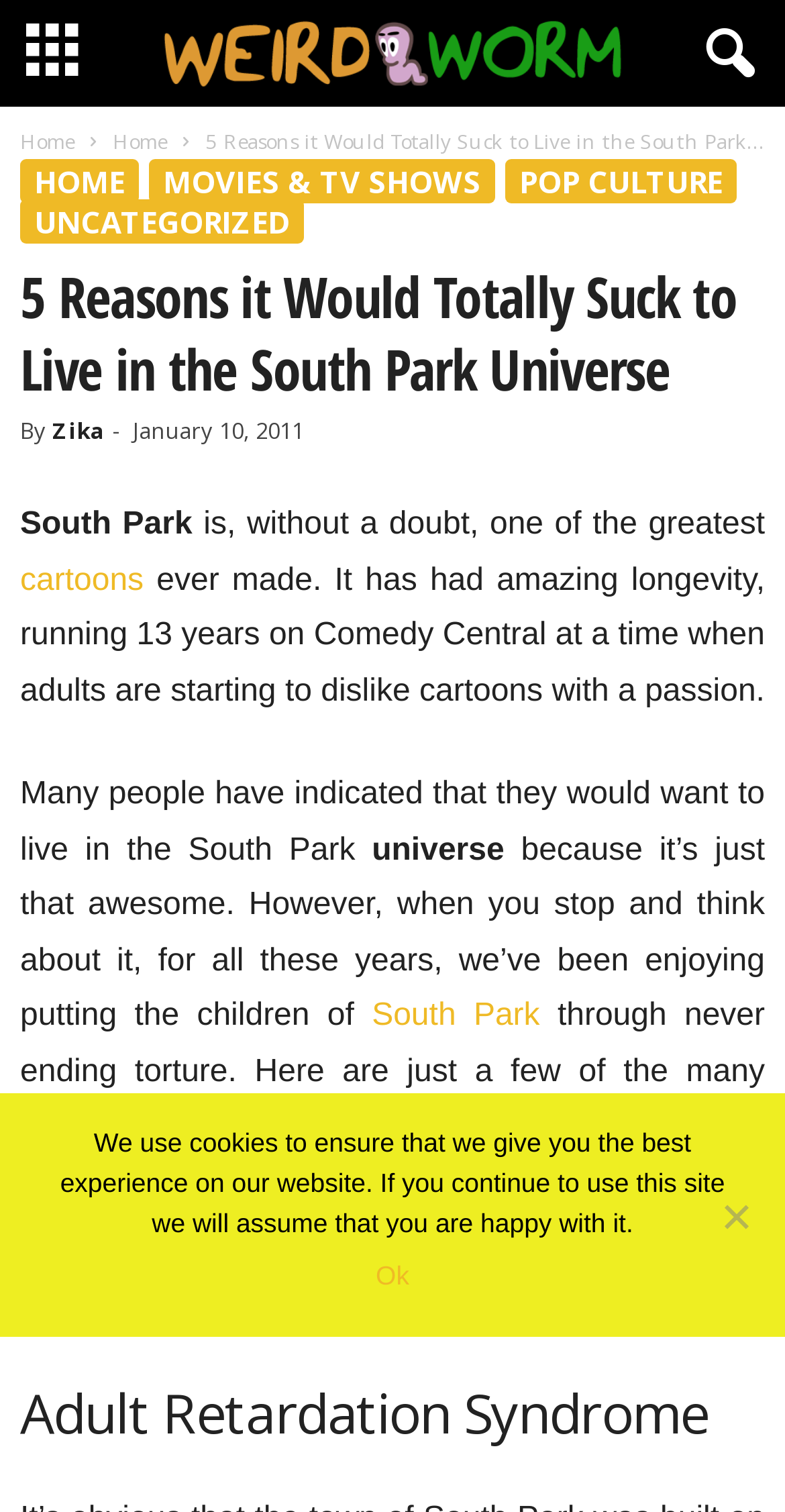Observe the image and answer the following question in detail: What is the reason why people want to live in the South Park universe?

The article states that many people have indicated that they would want to live in the South Park universe because it's just that awesome.